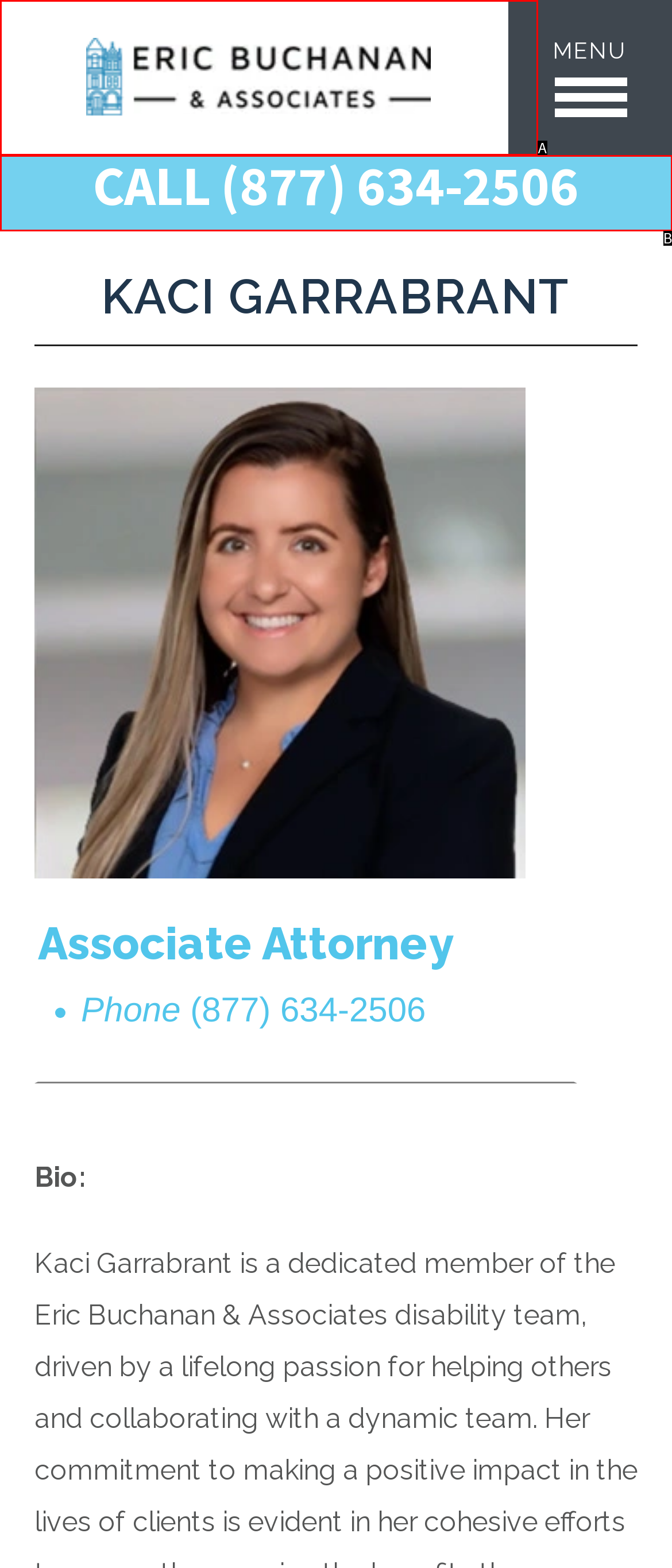Pick the option that corresponds to: parent_node: MENU
Provide the letter of the correct choice.

A